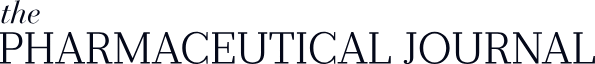What is the relative size of 'the' compared to 'PHARMACEUTICAL JOURNAL'?
Provide a one-word or short-phrase answer based on the image.

Smaller